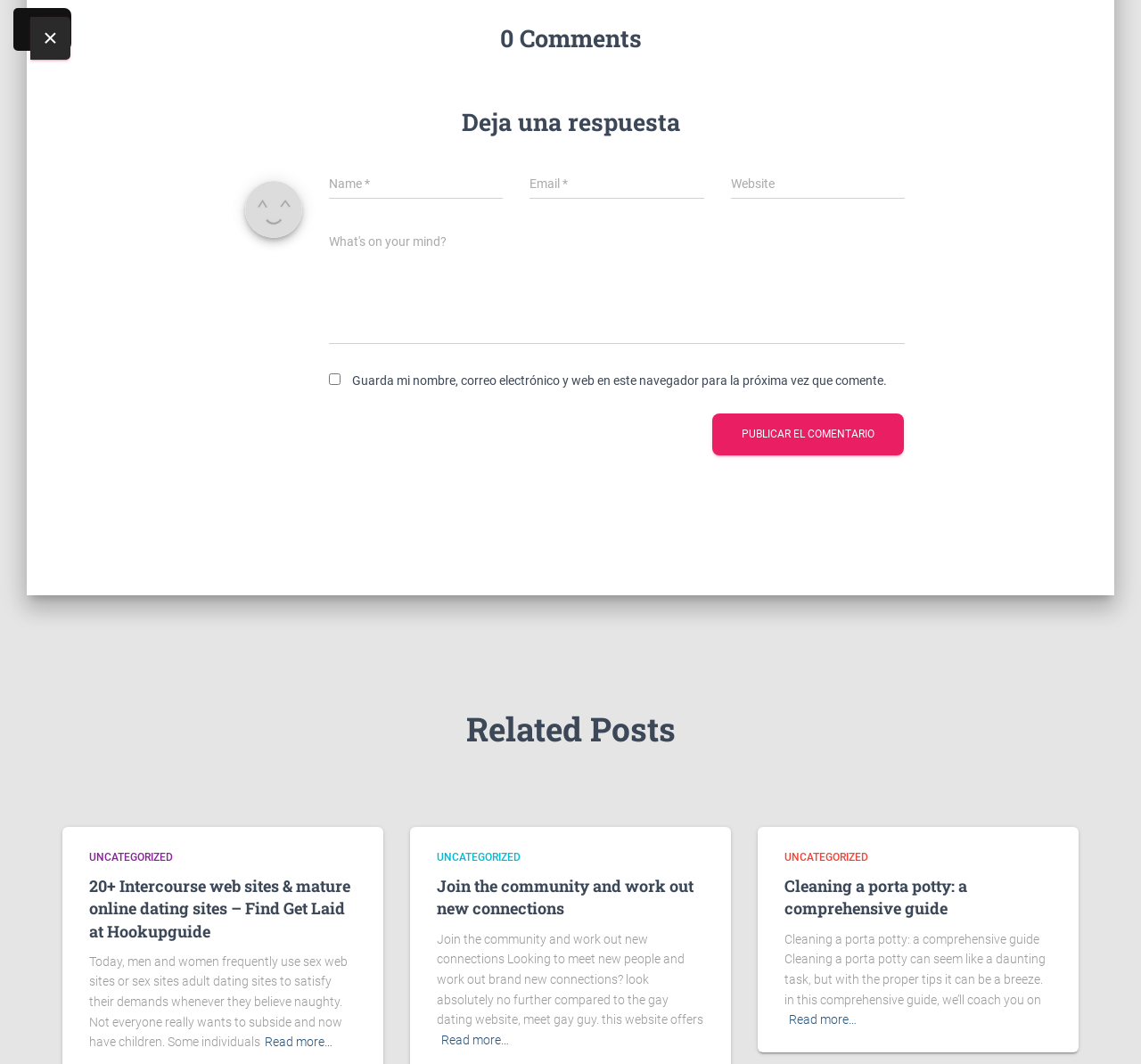Using the provided element description: "parent_node: Website name="url"", identify the bounding box coordinates. The coordinates should be four floats between 0 and 1 in the order [left, top, right, bottom].

[0.64, 0.158, 0.793, 0.188]